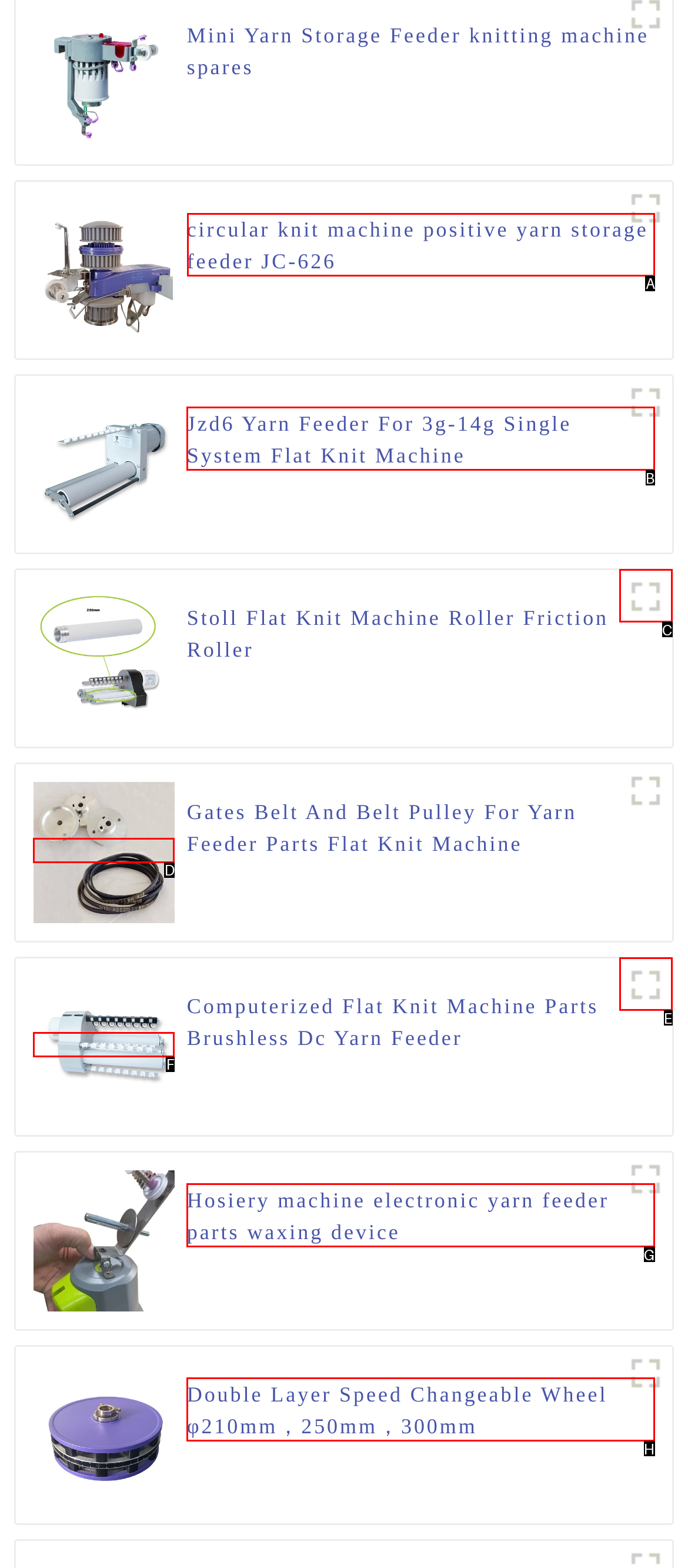Which UI element should be clicked to perform the following task: Explore circular knit machine positive yarn storage feeder JC-626? Answer with the corresponding letter from the choices.

A